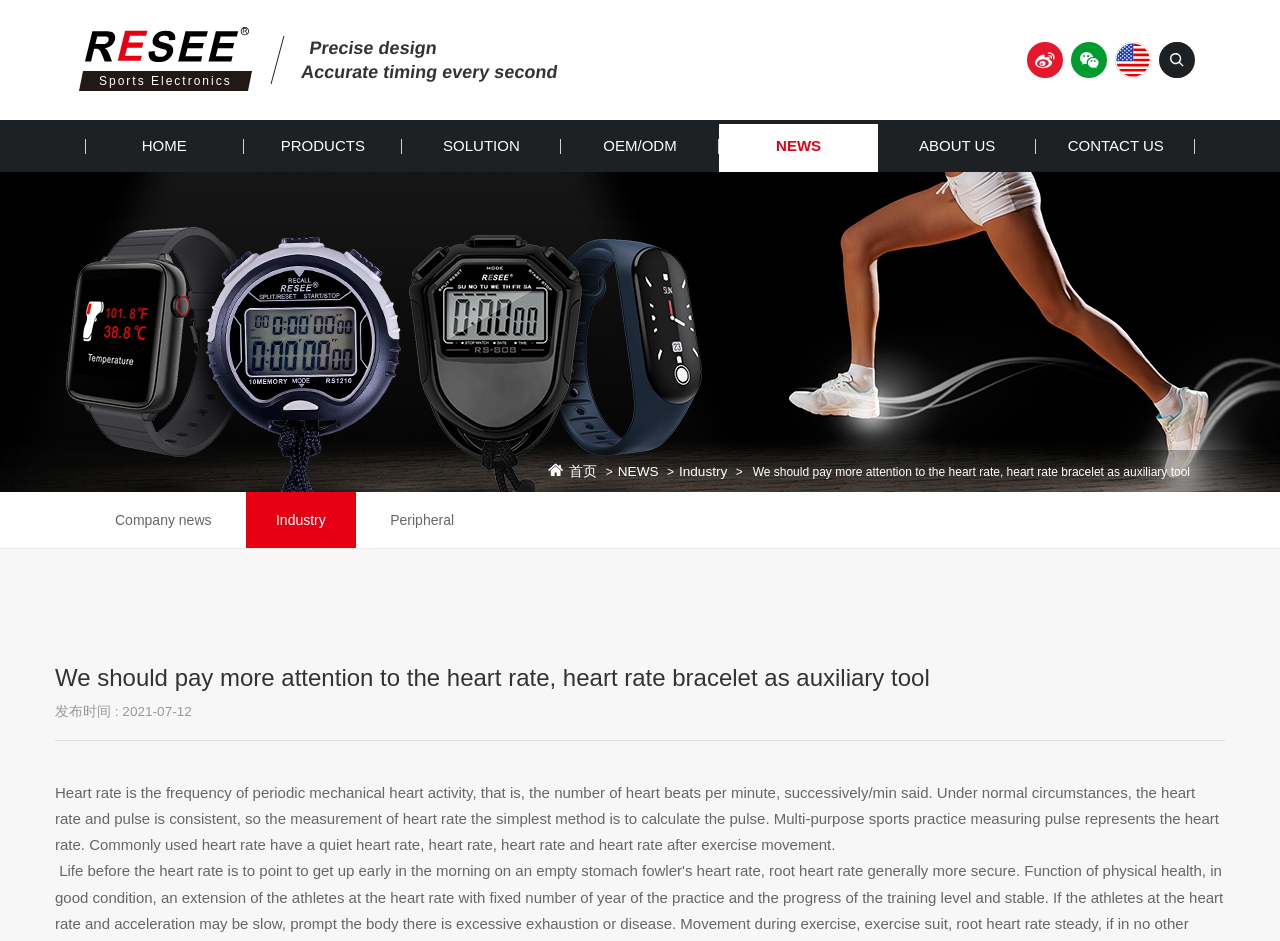What languages are available on the website?
Look at the image and construct a detailed response to the question.

The languages available on the website are obtained from the link elements with the text '中文' and 'English' which are likely language selection options.